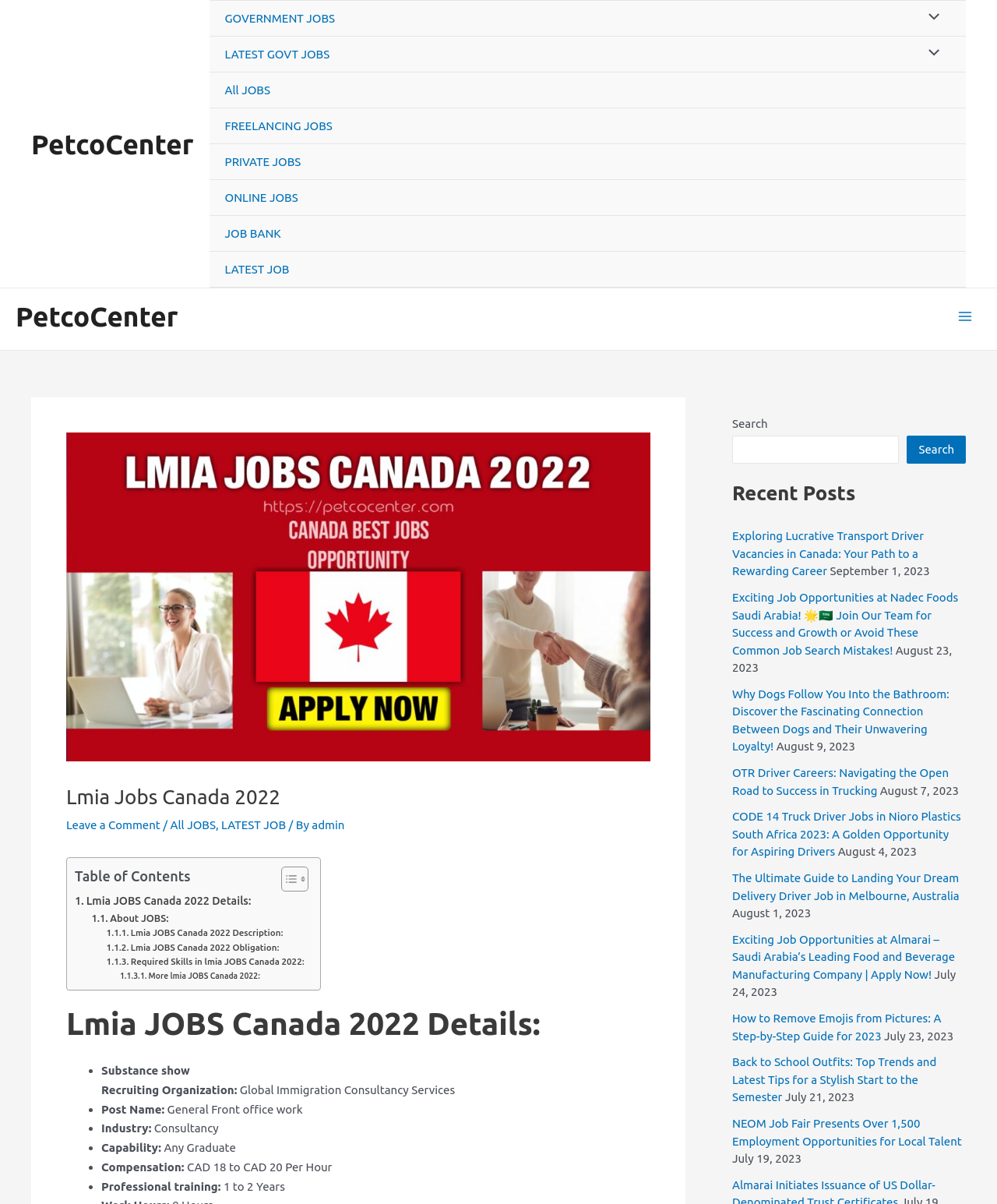What is the industry of the job posting?
Utilize the image to construct a detailed and well-explained answer.

This answer can be found in the section 'Lmia JOBS Canada 2022 Details:' where it is mentioned that the 'Industry:' is 'Consultancy'.